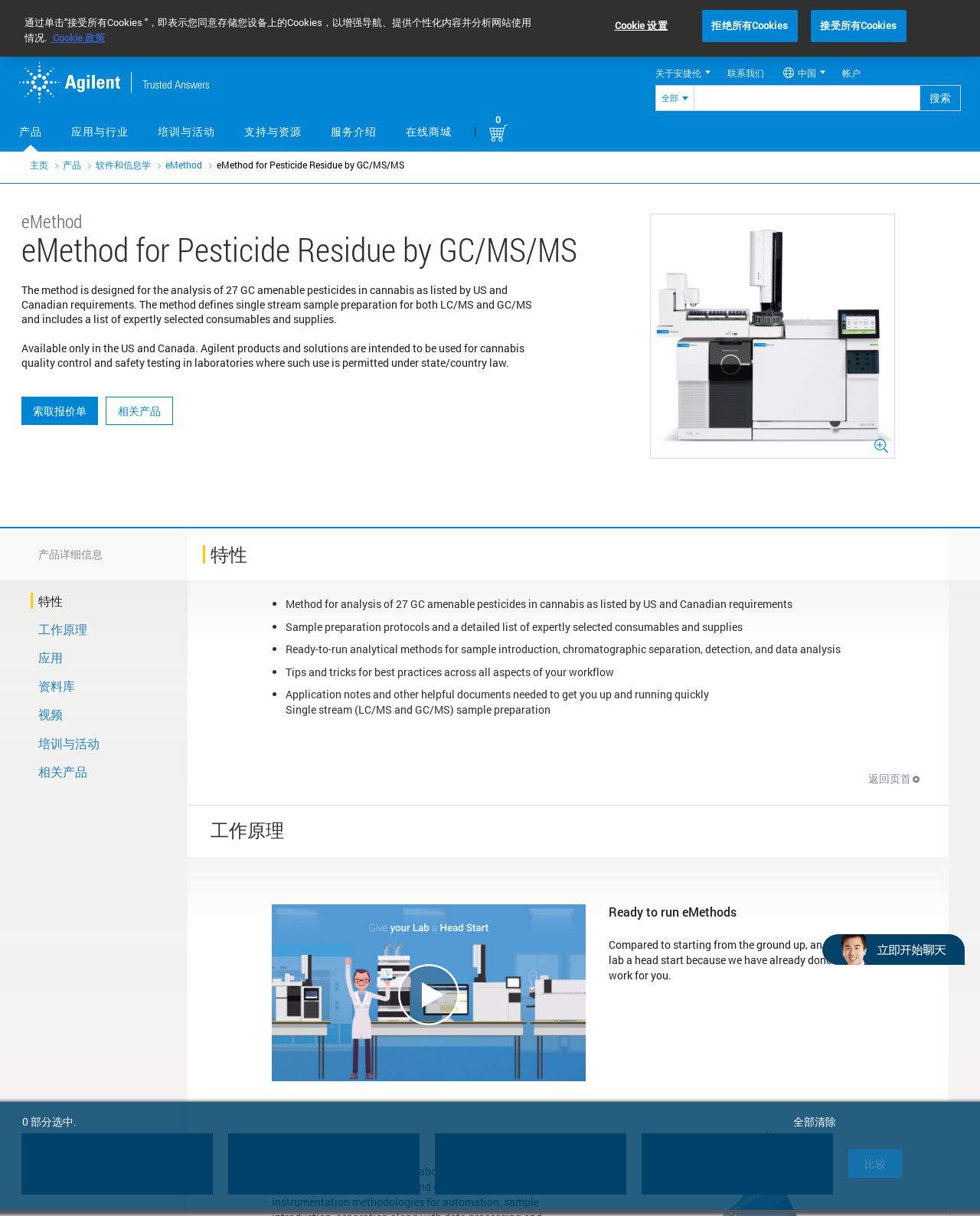How many GC amenable pesticides can be analyzed by this method?
Based on the image, provide a one-word or brief-phrase response.

27